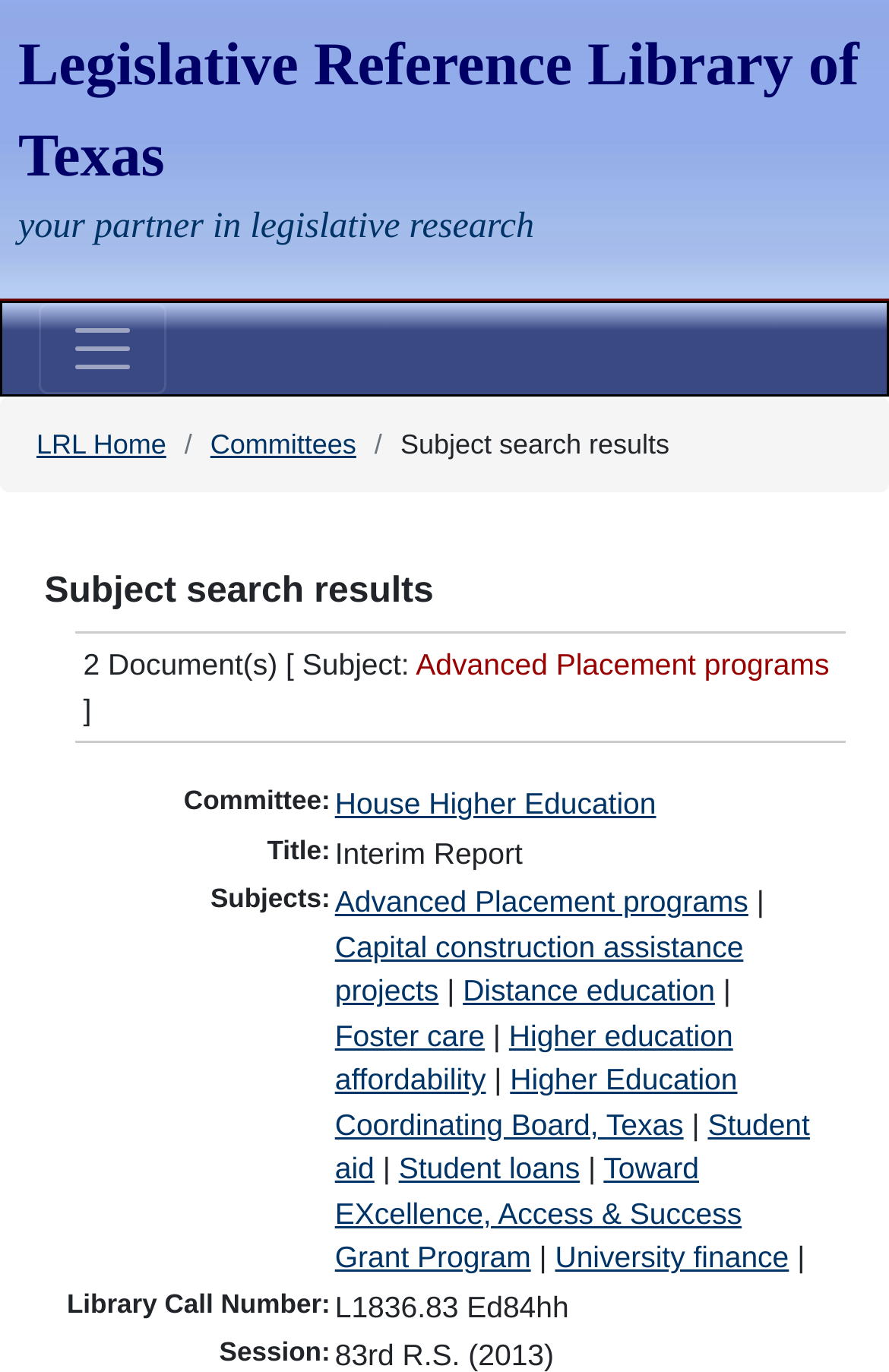How many documents are in the search results?
Using the visual information, answer the question in a single word or phrase.

2